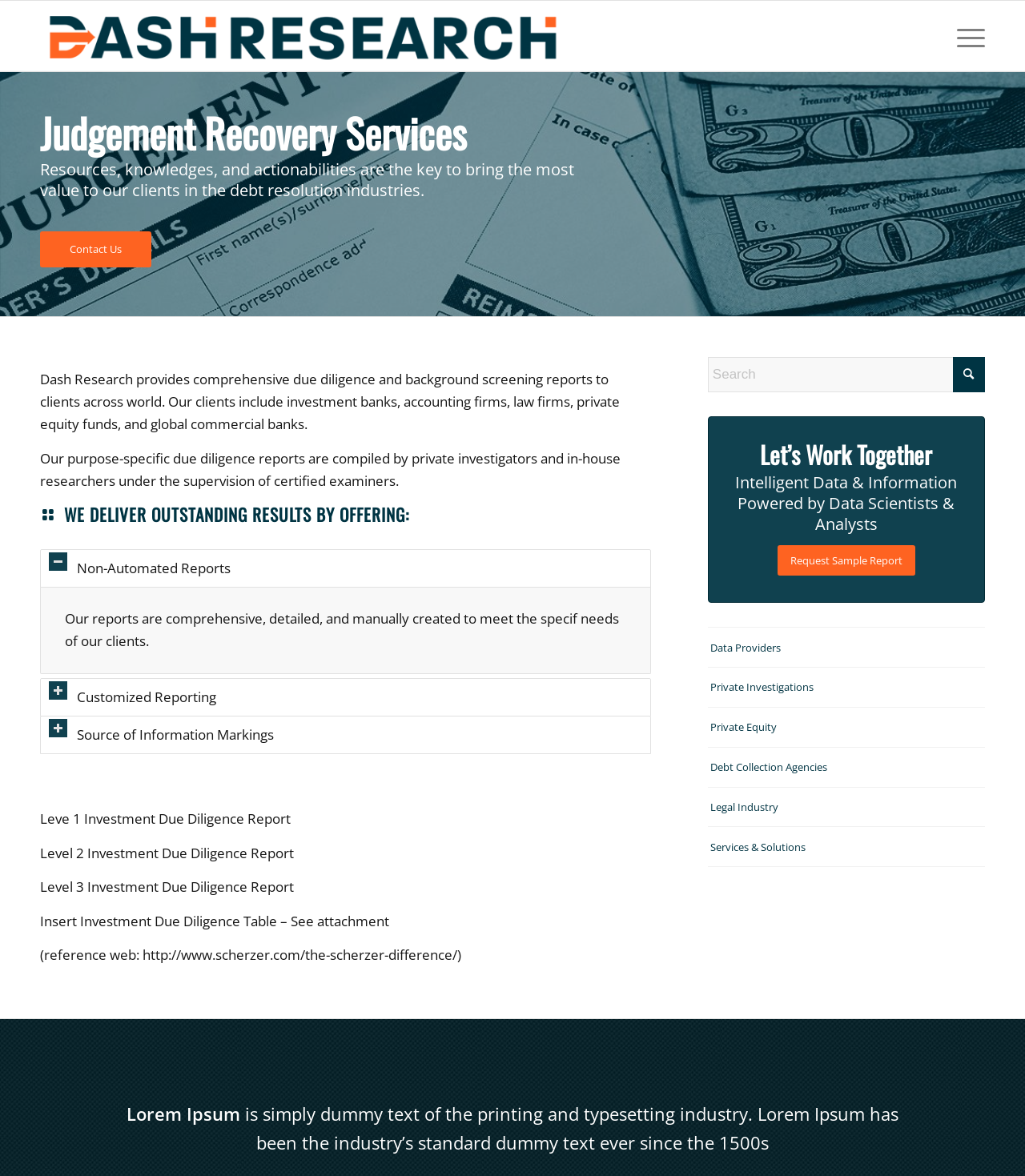Please specify the bounding box coordinates of the area that should be clicked to accomplish the following instruction: "Click on the 'Dash Research Group' link". The coordinates should consist of four float numbers between 0 and 1, i.e., [left, top, right, bottom].

[0.039, 0.001, 0.557, 0.061]